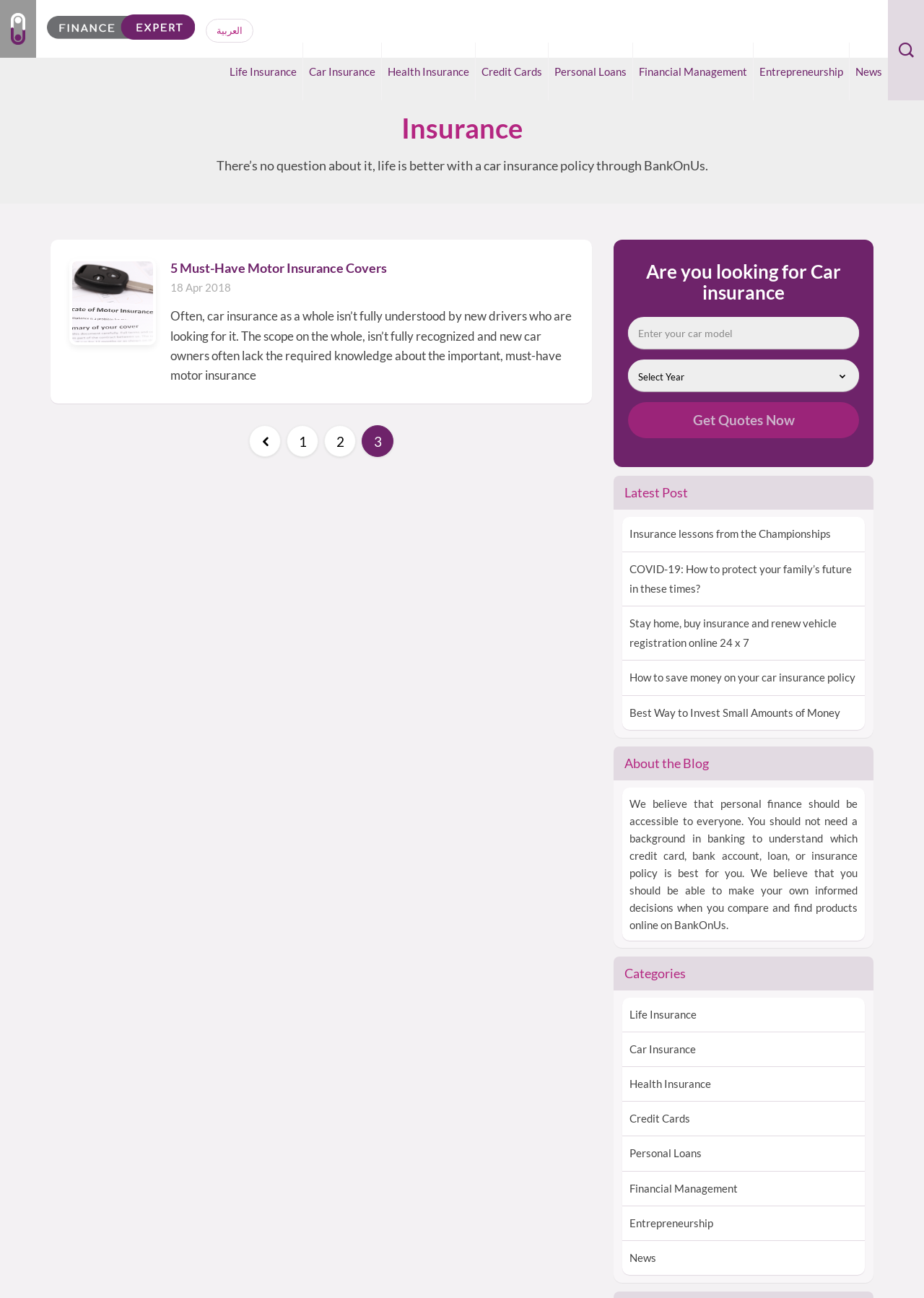Using the information in the image, give a detailed answer to the following question: What is the mission of the blog?

The mission of the blog is to make personal finance accessible to everyone, as stated in the 'About the Blog' section. The blog aims to provide information and resources to help people make informed decisions about financial products.